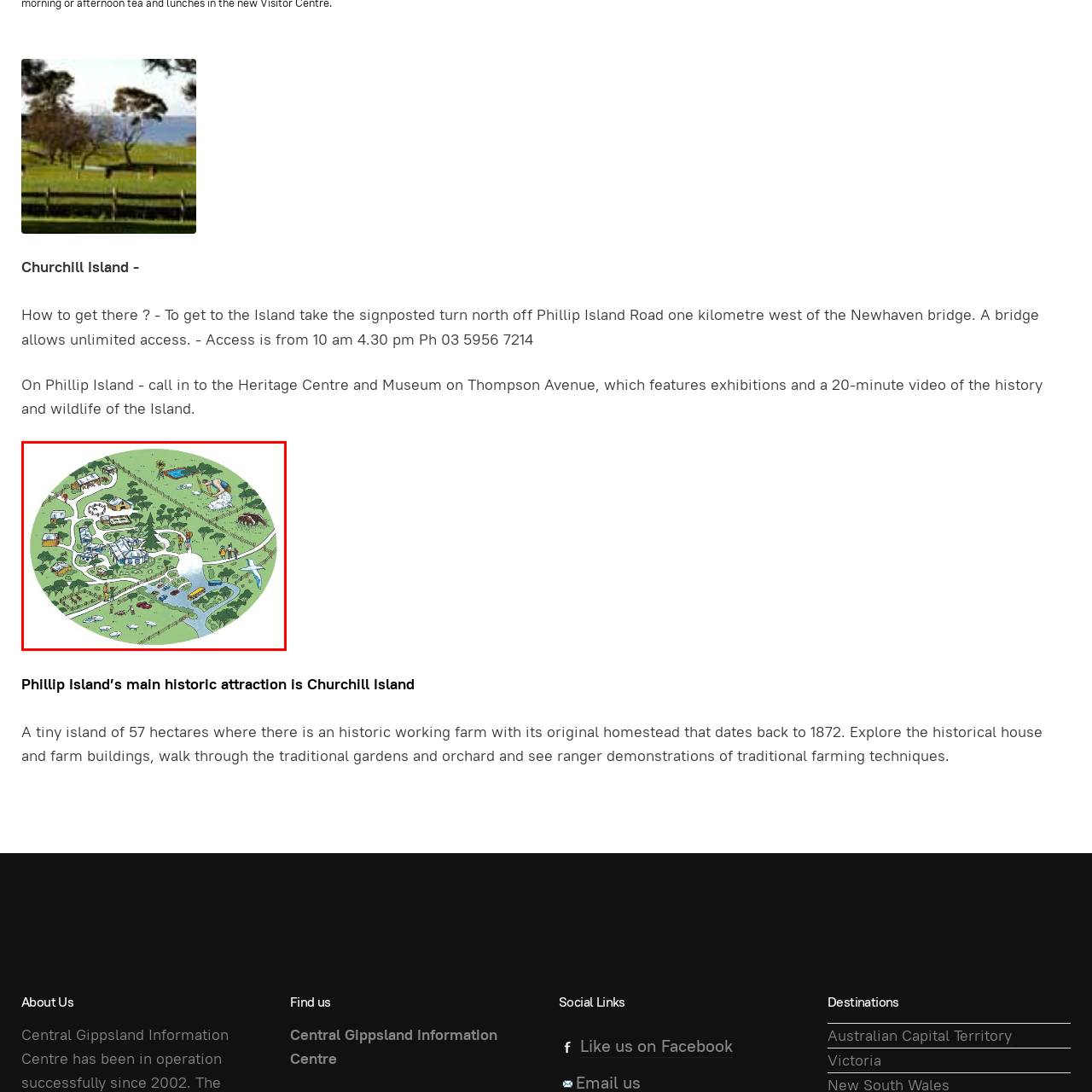What is the purpose of the demonstration zones?
Analyze the visual elements found in the red bounding box and provide a detailed answer to the question, using the information depicted in the image.

The demonstration zones are likely used to showcase traditional farming techniques, as they are located near the farm buildings and natural landscapes, and are part of the recreational areas, suggesting that they are meant to educate and inform visitors about the island's heritage and farming practices.